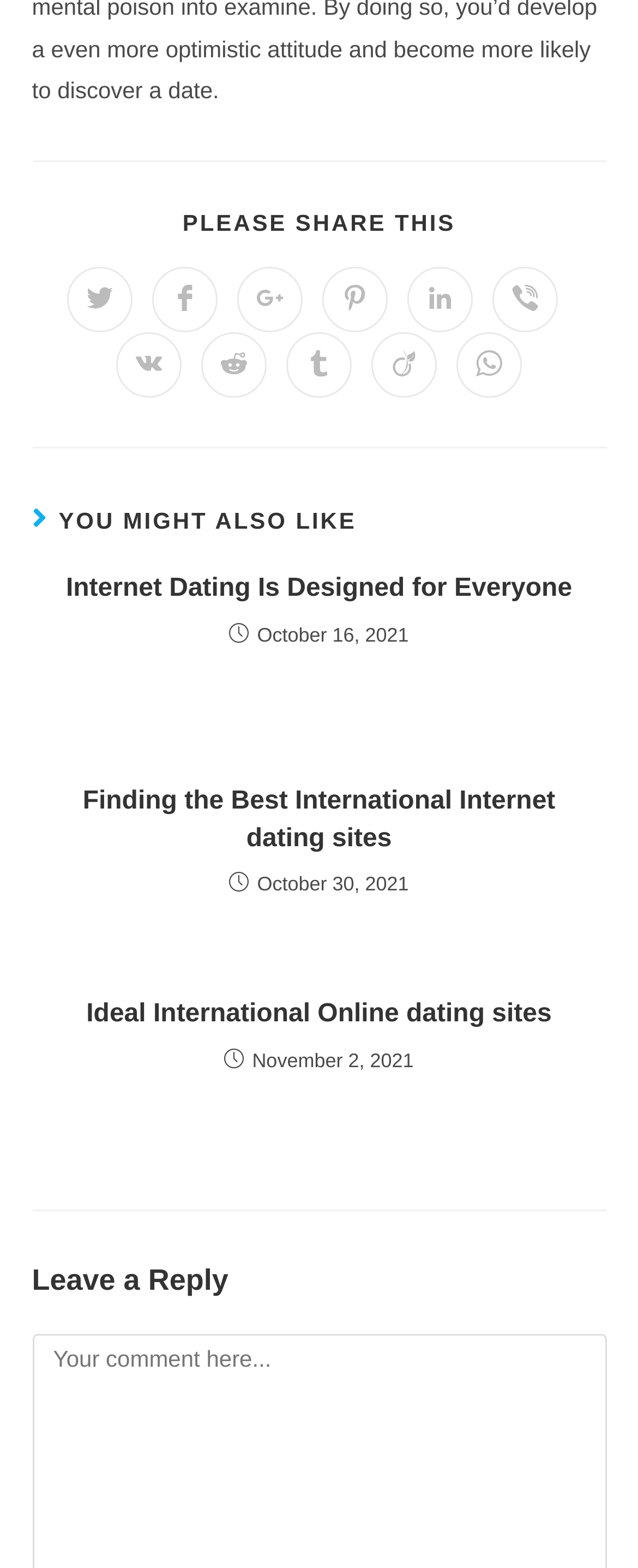Using the element description: "Ideal International Online dating sites", determine the bounding box coordinates. The coordinates should be in the format [left, top, right, bottom], with values between 0 and 1.

[0.081, 0.636, 0.919, 0.659]